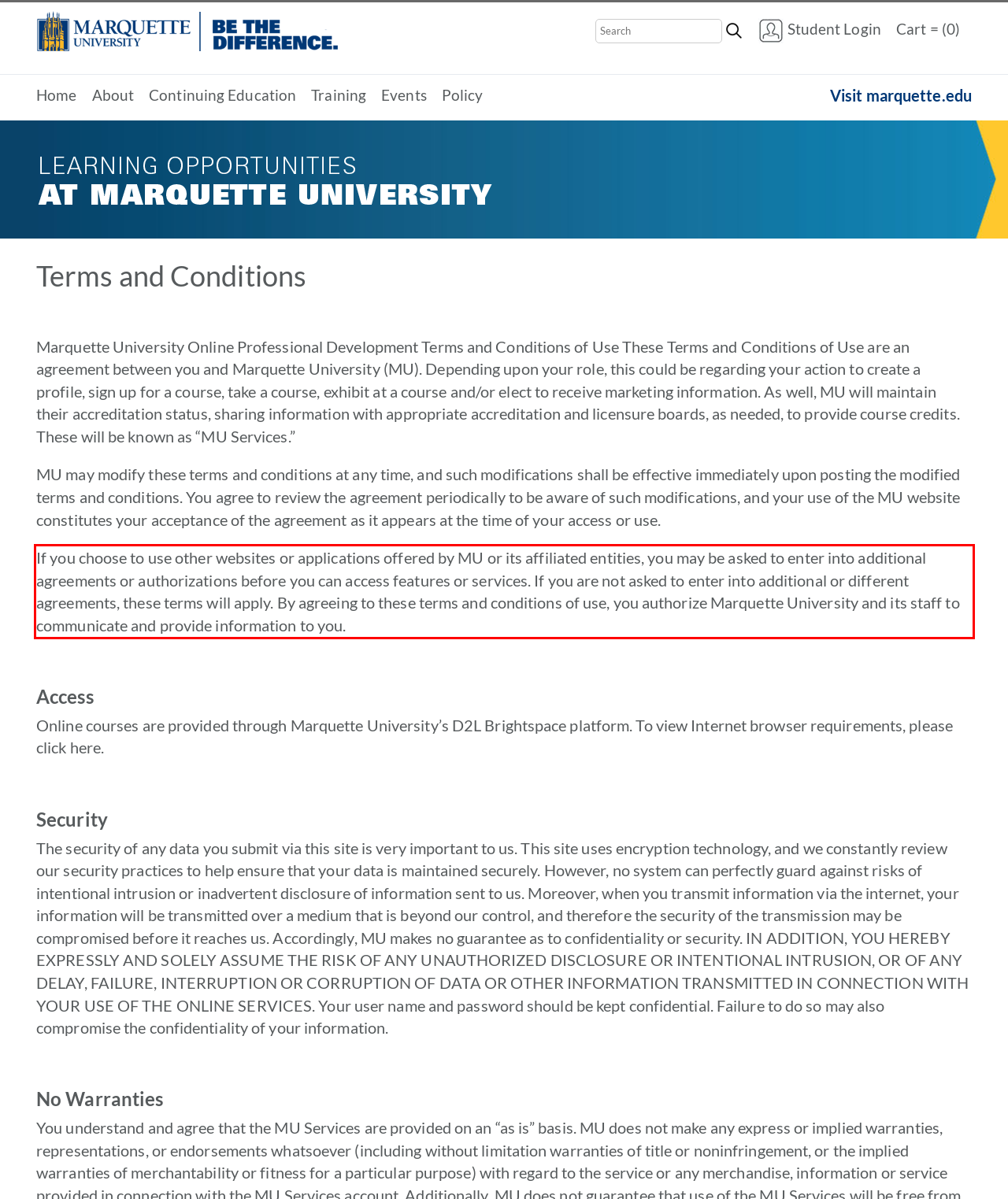Examine the screenshot of the webpage, locate the red bounding box, and perform OCR to extract the text contained within it.

If you choose to use other websites or applications offered by MU or its affiliated entities, you may be asked to enter into additional agreements or authorizations before you can access features or services. If you are not asked to enter into additional or different agreements, these terms will apply. By agreeing to these terms and conditions of use, you authorize Marquette University and its staff to communicate and provide information to you.